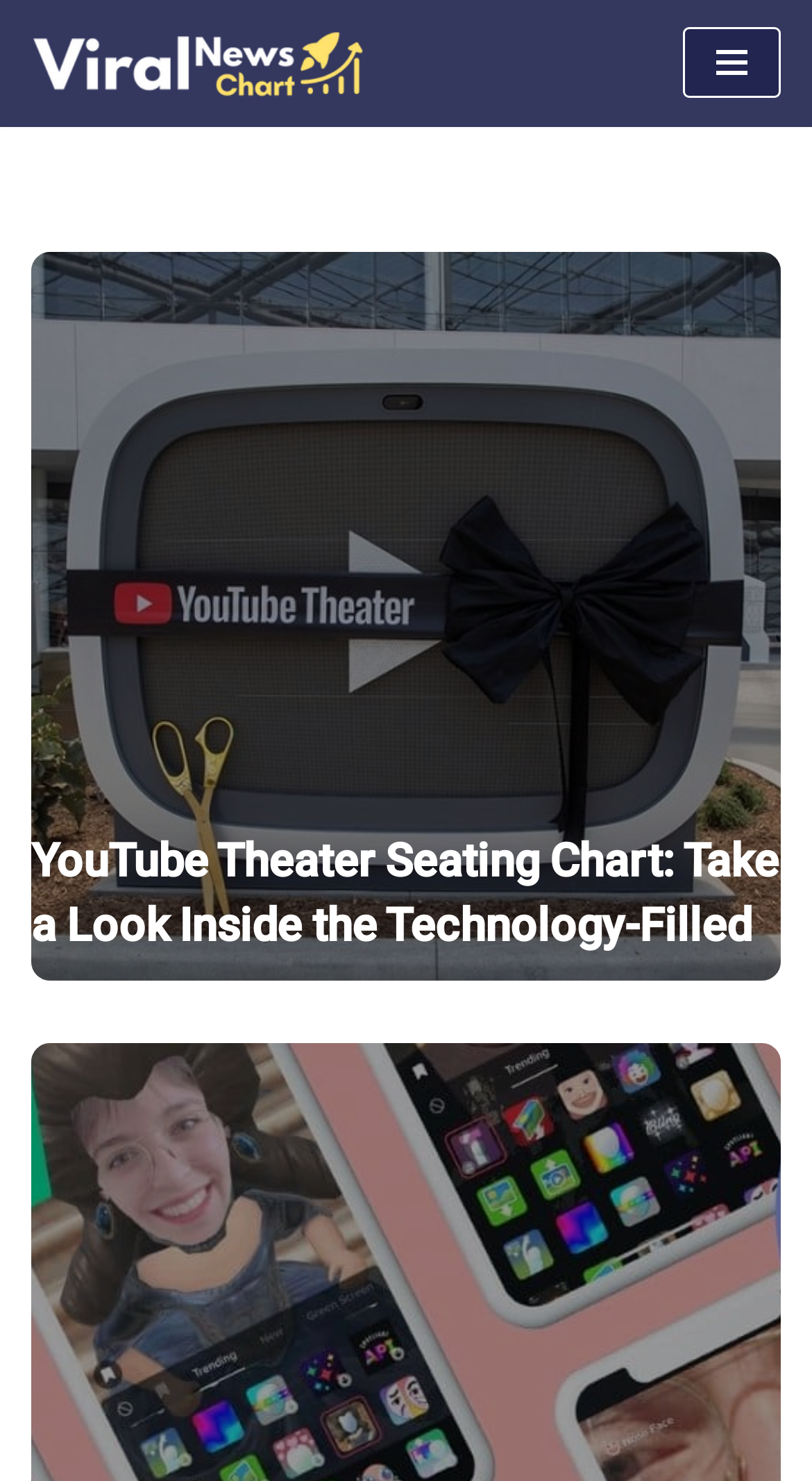Please provide a short answer using a single word or phrase for the question:
How many articles are there on the webpage?

At least 1